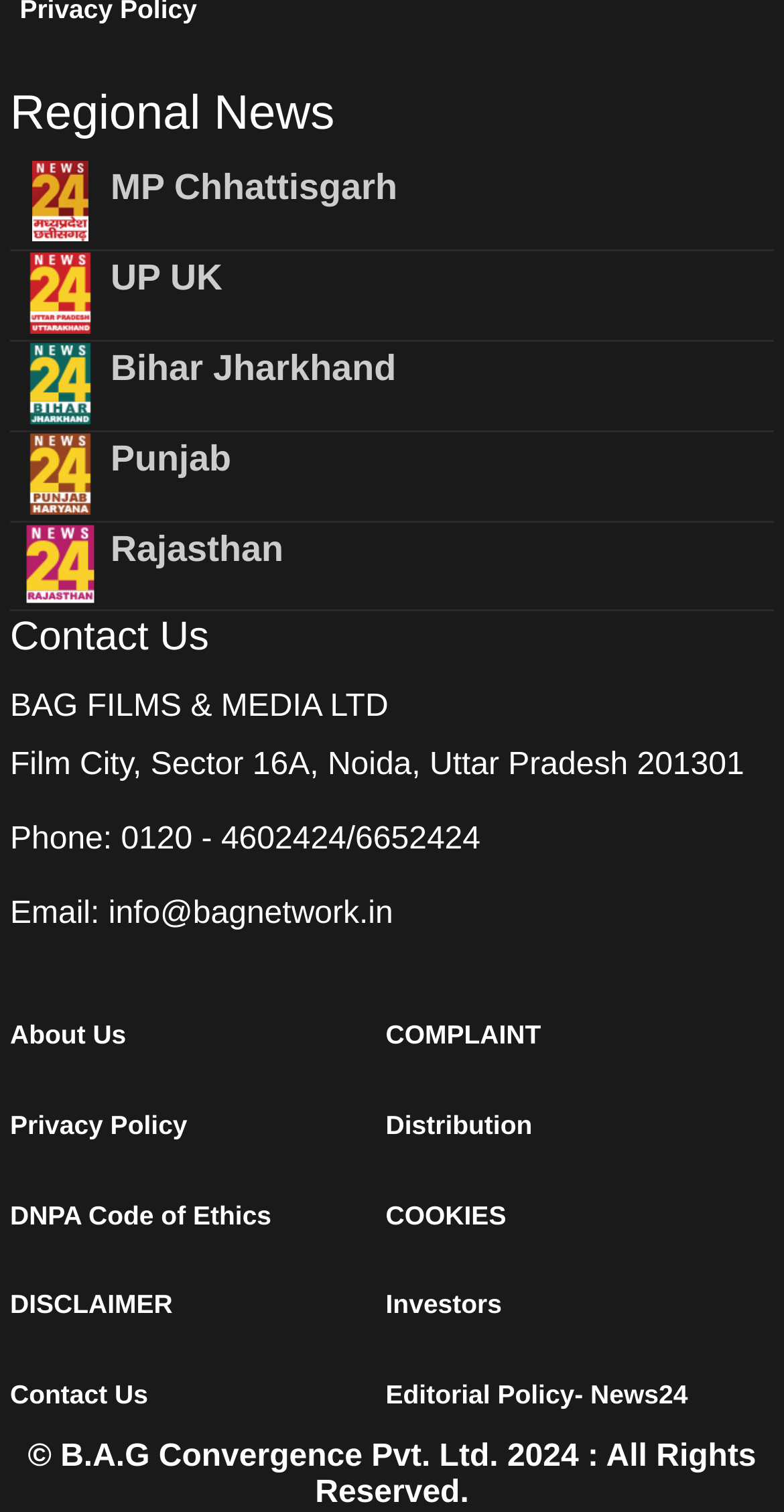Please determine the bounding box coordinates of the element to click in order to execute the following instruction: "Contact Us". The coordinates should be four float numbers between 0 and 1, specified as [left, top, right, bottom].

[0.013, 0.405, 0.987, 0.439]